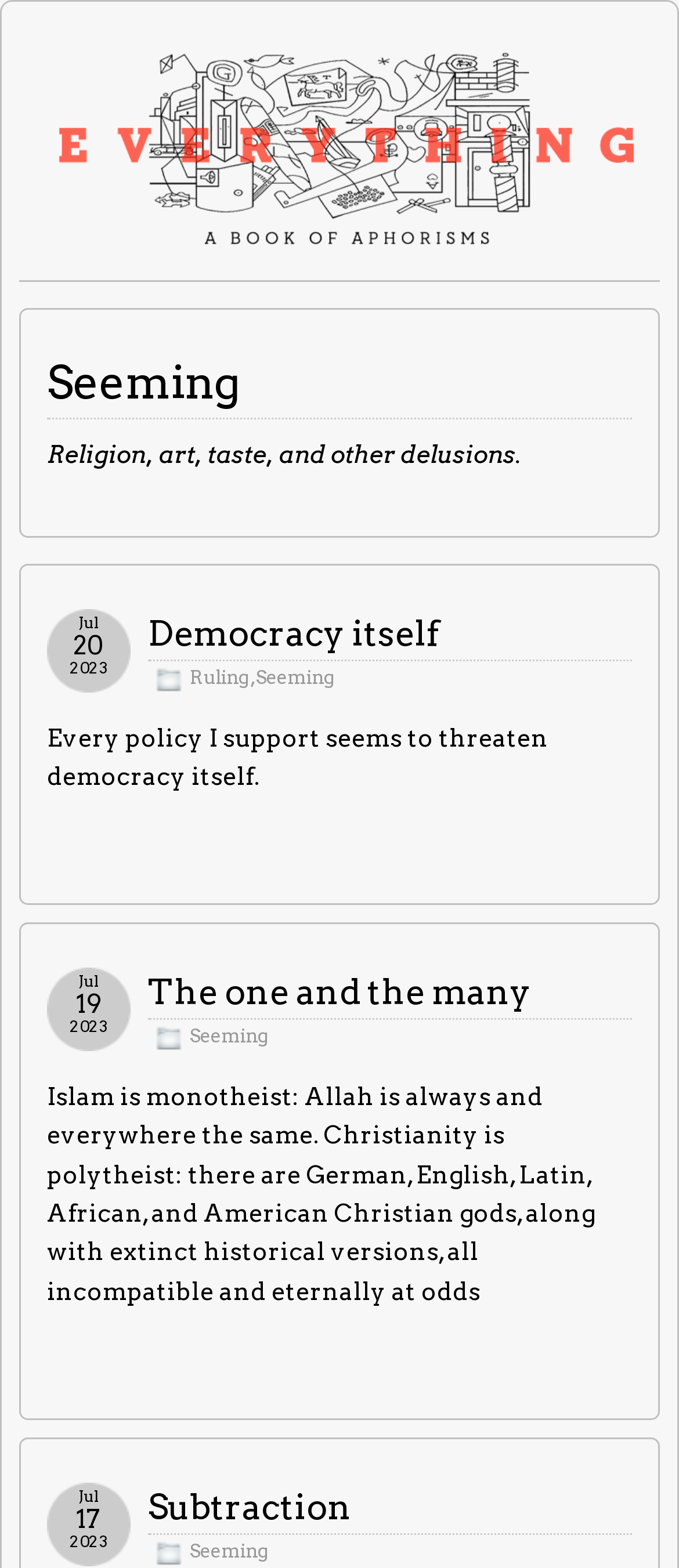Refer to the image and provide a thorough answer to this question:
What is the main topic of the webpage?

The main topic of the webpage is 'Seeming' as it is mentioned in the heading 'Seeming – Page 2 – Everything' and also appears in several links and headings throughout the webpage.